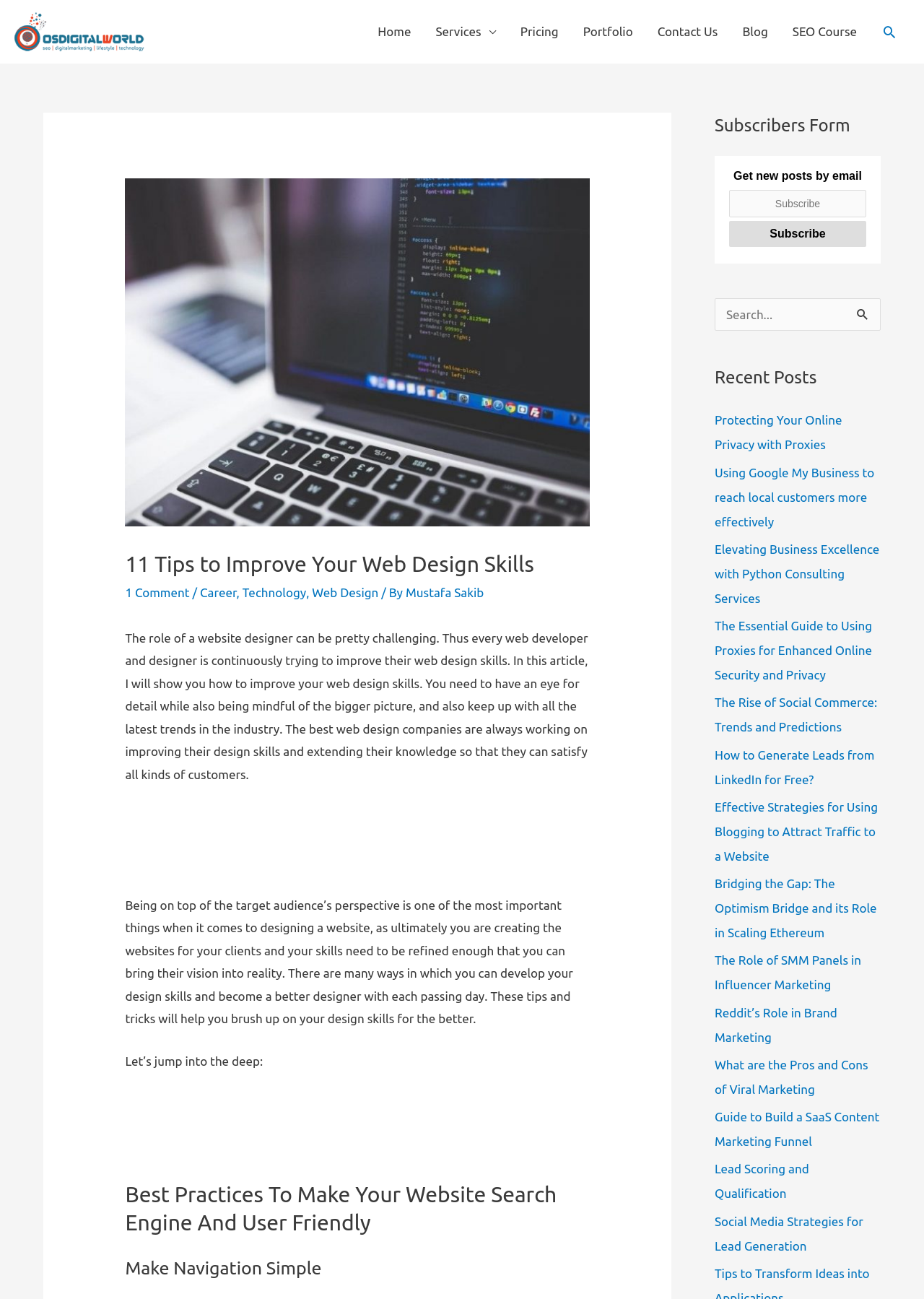Locate the UI element that matches the description Search in the webpage screenshot. Return the bounding box coordinates in the format (top-left x, top-left y, bottom-right x, bottom-right y), with values ranging from 0 to 1.

[0.954, 0.018, 0.971, 0.031]